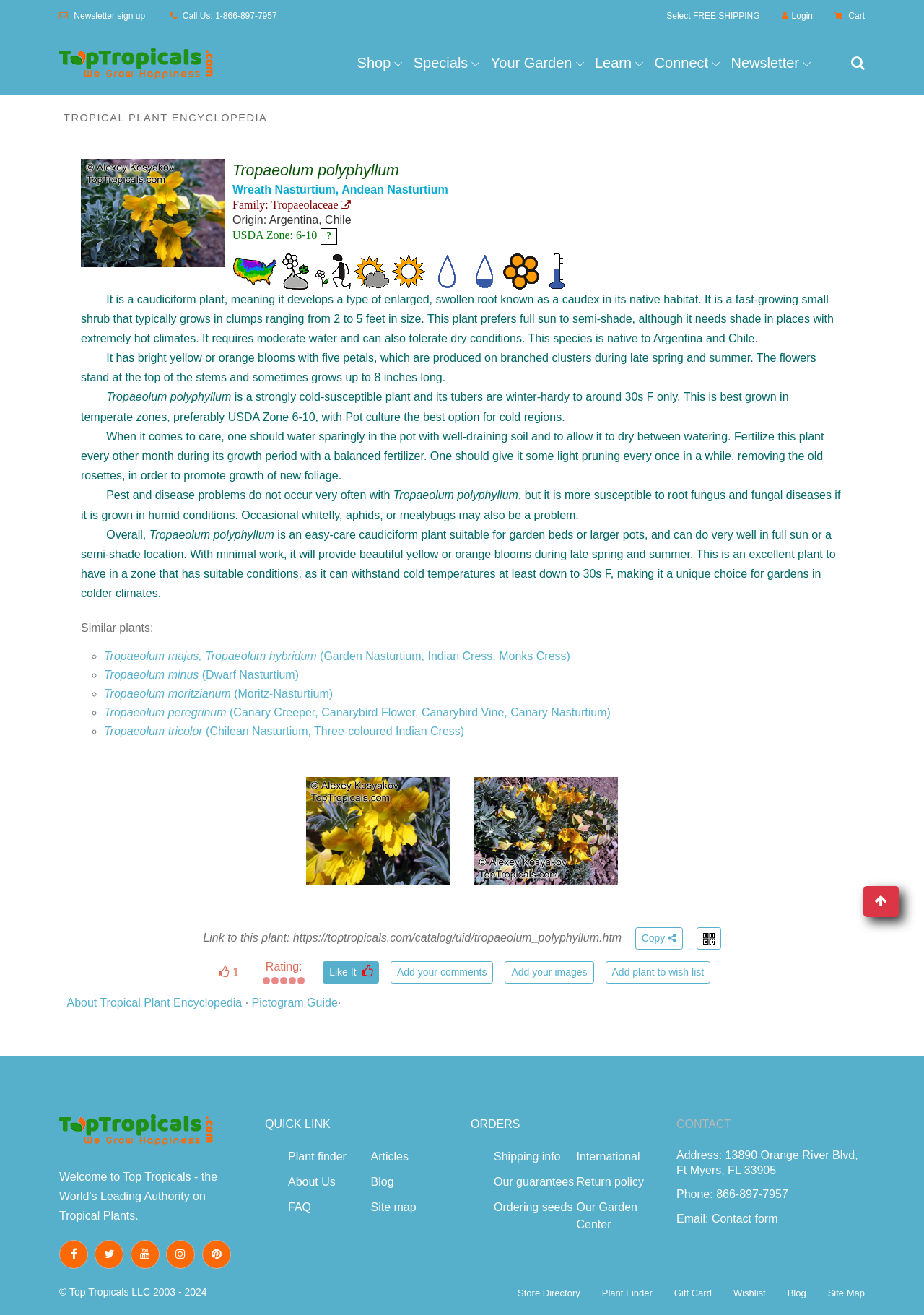Provide a thorough description of this webpage.

This webpage is about the TopTropicals plant encyclopedia, specifically featuring the Tropaeolum polyphyllum, also known as Wreath Nasturtium or Andean Nasturtium. At the top of the page, there are several links and buttons, including a newsletter sign-up, contact information, and a login button. Below that, there is a logo and a navigation menu with links to different sections of the website, such as "Shop", "Specials", "Your Garden", "Learn", "Connect", and "Newsletter".

The main content of the page is divided into sections, starting with a heading that displays the plant's name. Below that, there is a table with information about the plant's family, origin, and USDA zone. There are also several images of the plant, showing its different features, such as its caudex, flowers, and growth habits.

The next section provides a detailed description of the plant, including its growth habits, preferred conditions, and care requirements. There are also several paragraphs of text that discuss the plant's characteristics, such as its bright yellow or orange blooms, and its susceptibility to root fungus and pests.

Following that, there is a section that lists similar plants, with links to their respective pages. Below that, there are several buttons and links, including a "Link to this plant" feature, a QR code generator, and social media buttons.

At the bottom of the page, there are several more links and buttons, including a rating system, a comment section, and a wish list feature. There are also links to other sections of the website, such as the "About Tropical Plant Encyclopedia" and "Pictogram Guide" pages.